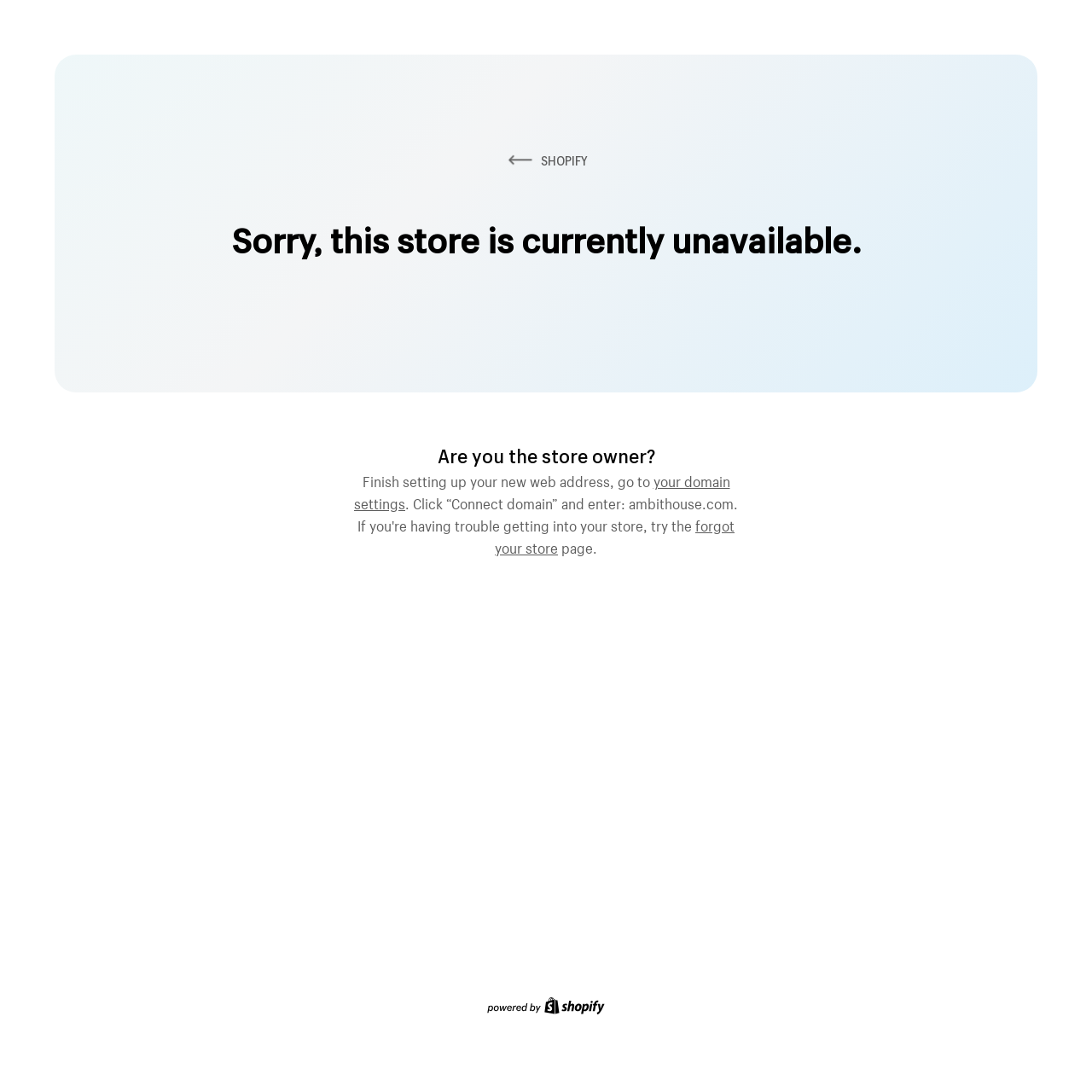Give a detailed account of the webpage's layout and content.

The webpage appears to be a Shopify ecommerce platform page, with a prominent link to "SHOPIFY" at the top center, accompanied by a small image. Below this, a heading announces that the store is currently unavailable. 

In the middle of the page, there is a section that seems to be addressing the store owner, with a series of static text and links providing instructions on how to set up their web address. The text "Are you the store owner?" is followed by a message prompting the owner to finish setting up their domain, with a link to "your domain settings" and further instructions on how to connect their domain, ambithouse.com. 

Additionally, there is a link to "forgot your store page" below this section. At the bottom of the page, there is a content information section, which contains an image. Overall, the page appears to be guiding the store owner through the process of setting up their ecommerce website.